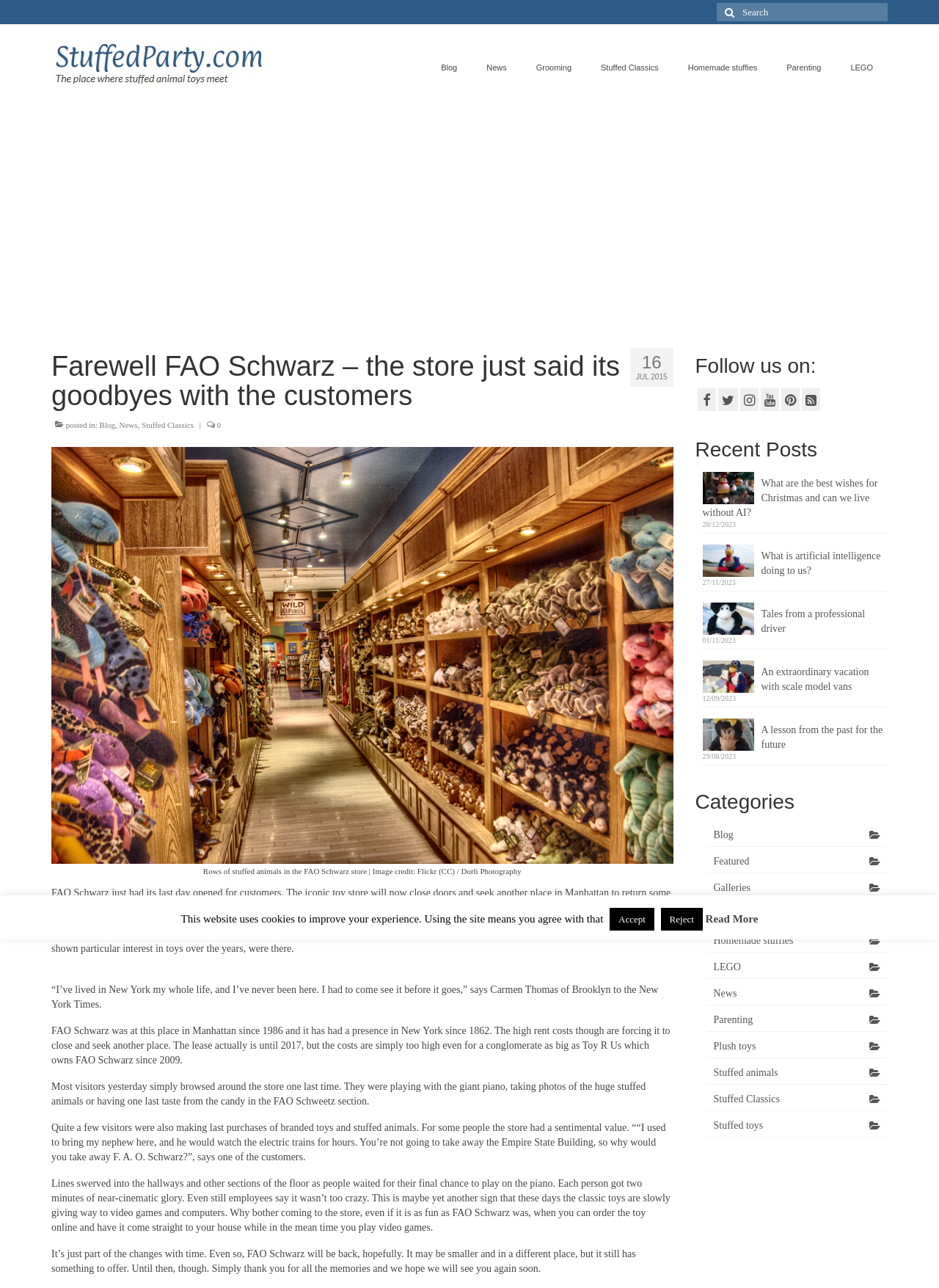Please identify the bounding box coordinates of the element that needs to be clicked to perform the following instruction: "Follow on Facebook".

[0.743, 0.301, 0.762, 0.319]